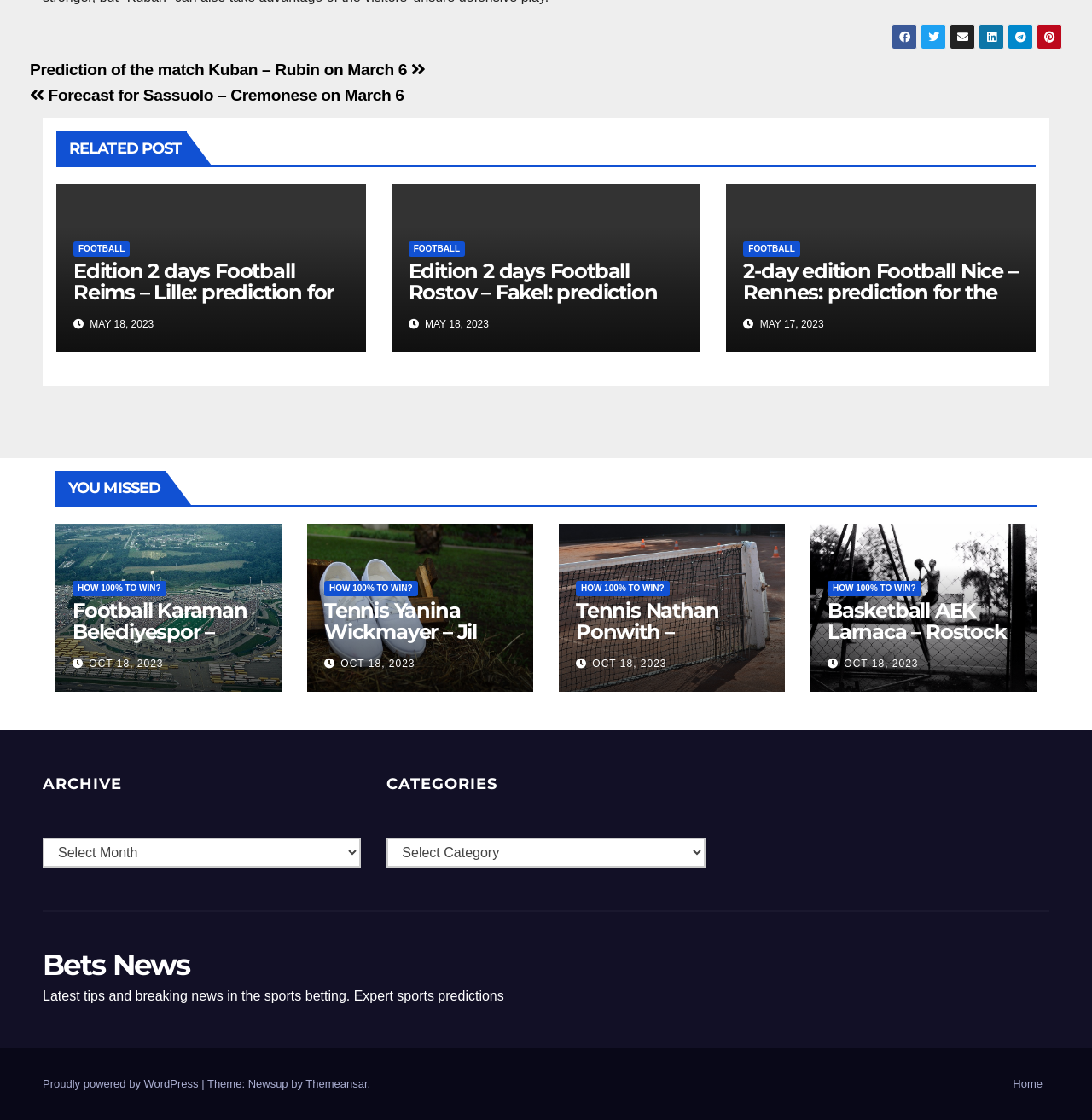Please determine the bounding box coordinates of the area that needs to be clicked to complete this task: 'Check the 'ARCHIVE''. The coordinates must be four float numbers between 0 and 1, formatted as [left, top, right, bottom].

[0.039, 0.683, 0.331, 0.71]